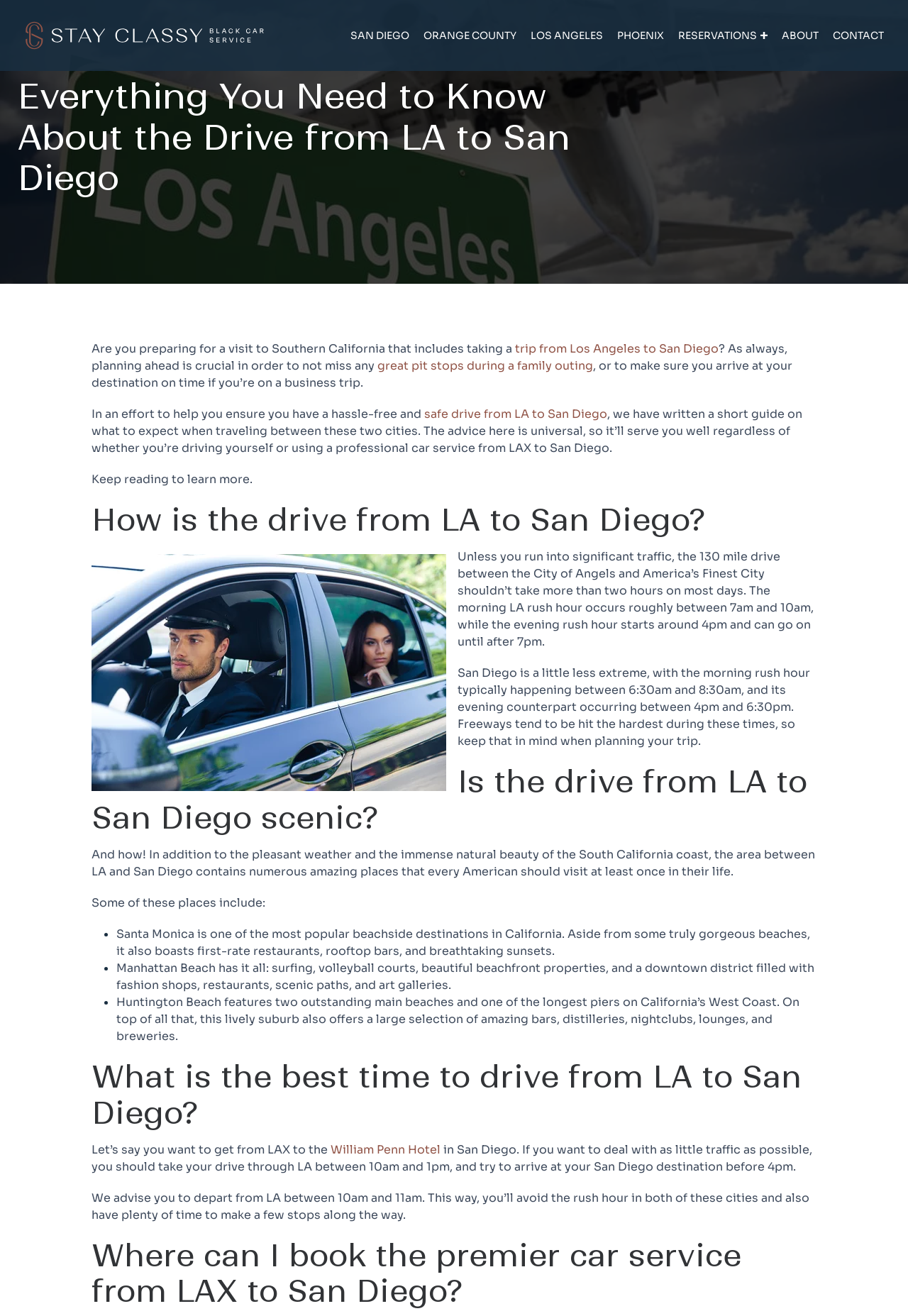Identify the bounding box coordinates of the area that should be clicked in order to complete the given instruction: "Read about great pit stops during a family outing". The bounding box coordinates should be four float numbers between 0 and 1, i.e., [left, top, right, bottom].

[0.416, 0.272, 0.653, 0.284]